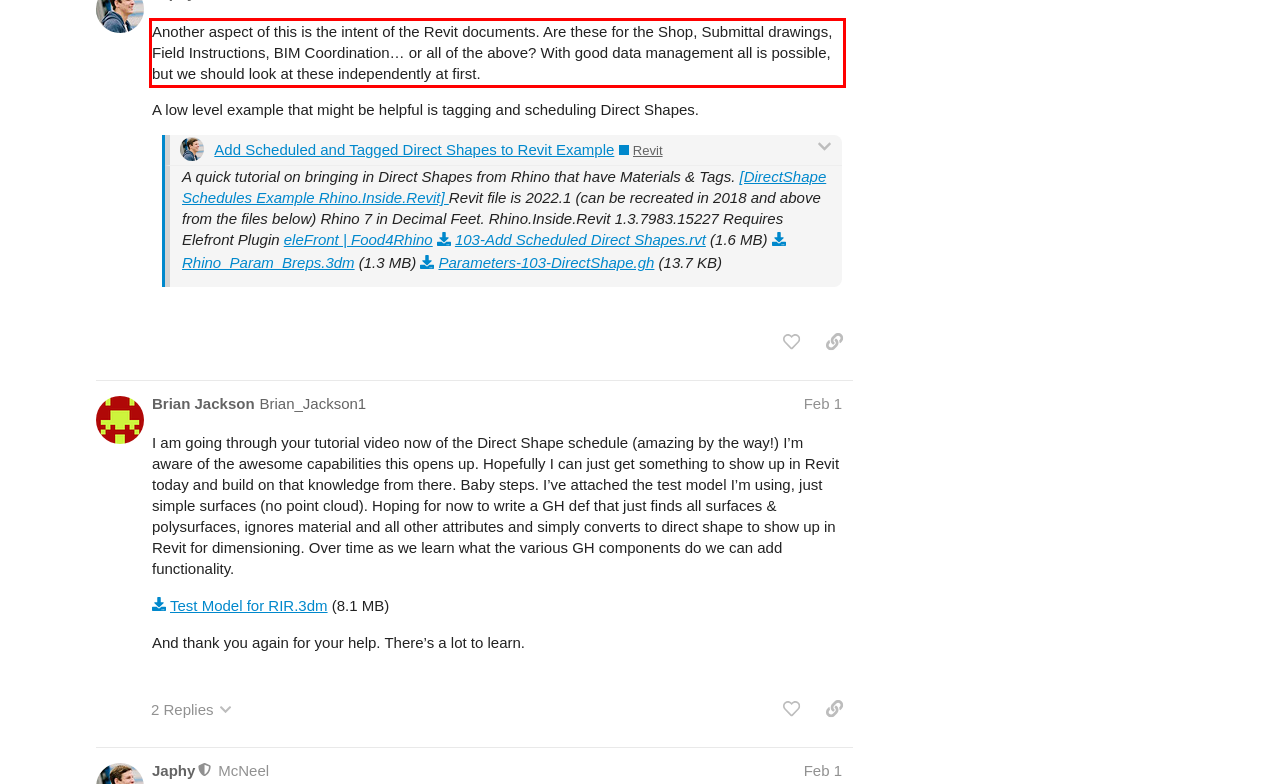You are presented with a screenshot containing a red rectangle. Extract the text found inside this red bounding box.

Another aspect of this is the intent of the Revit documents. Are these for the Shop, Submittal drawings, Field Instructions, BIM Coordination… or all of the above? With good data management all is possible, but we should look at these independently at first.